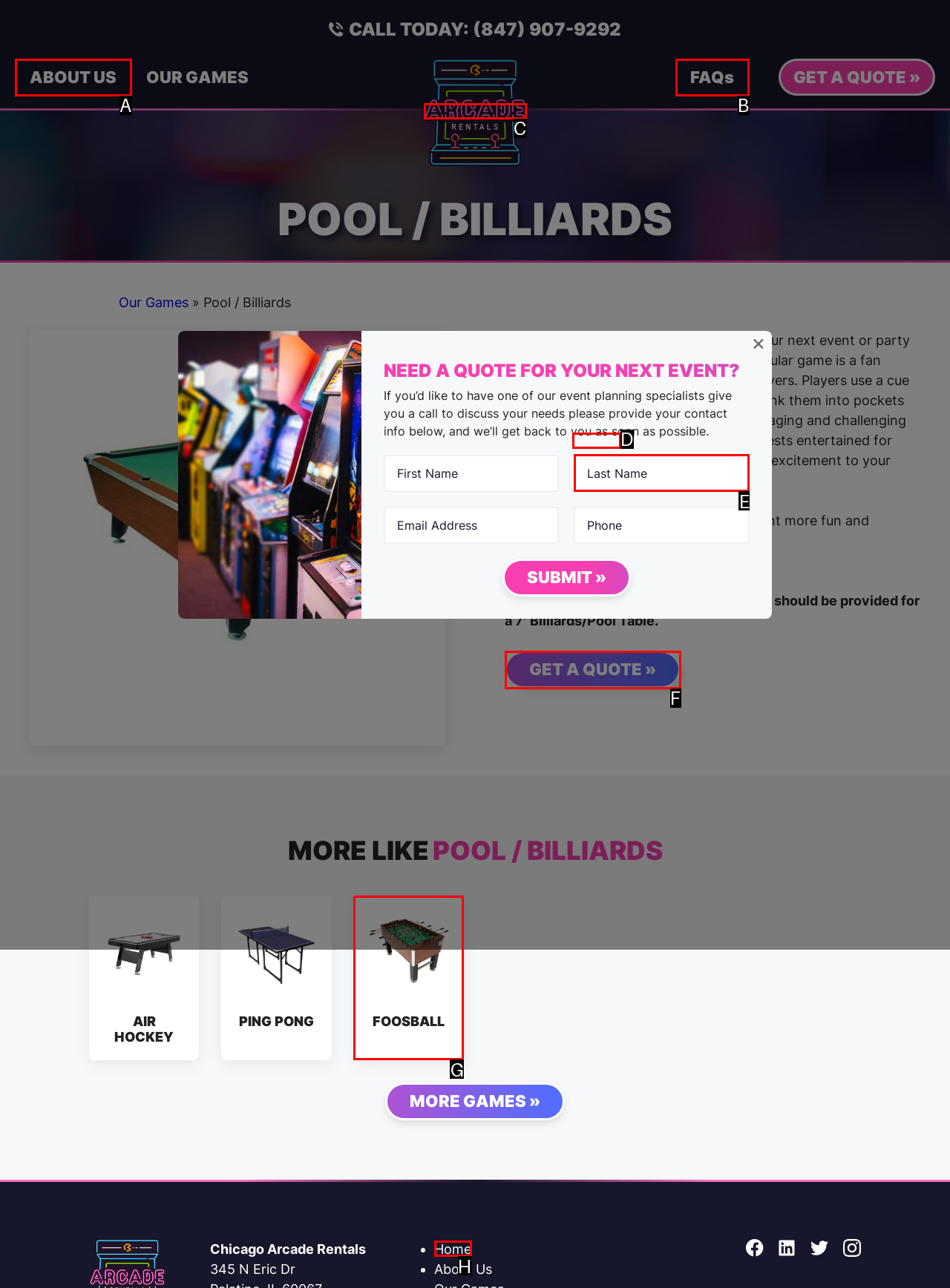Which HTML element matches the description: FAQs the best? Answer directly with the letter of the chosen option.

B